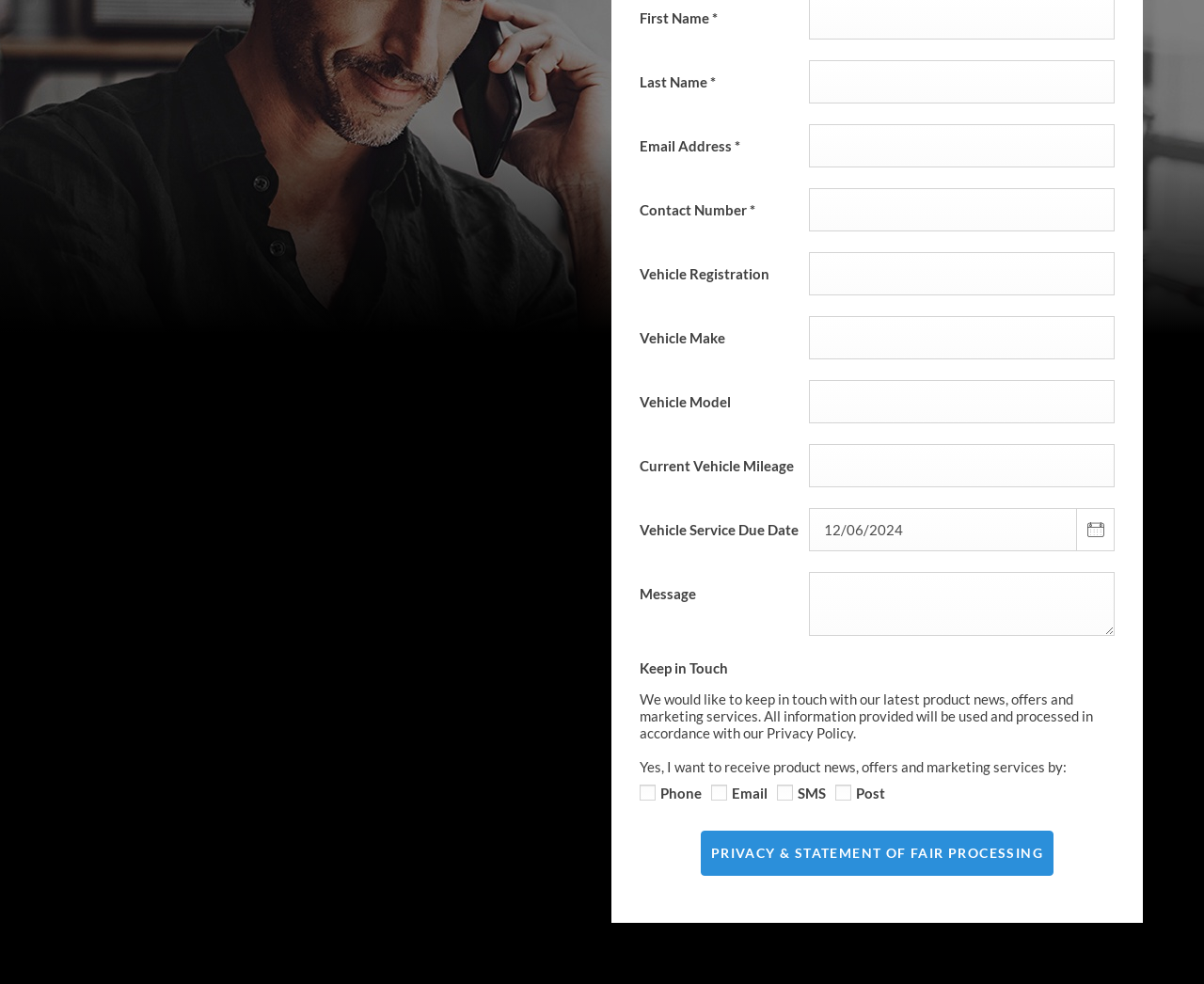Please identify the bounding box coordinates of the element I should click to complete this instruction: 'Select vehicle make'. The coordinates should be given as four float numbers between 0 and 1, like this: [left, top, right, bottom].

[0.672, 0.321, 0.926, 0.365]